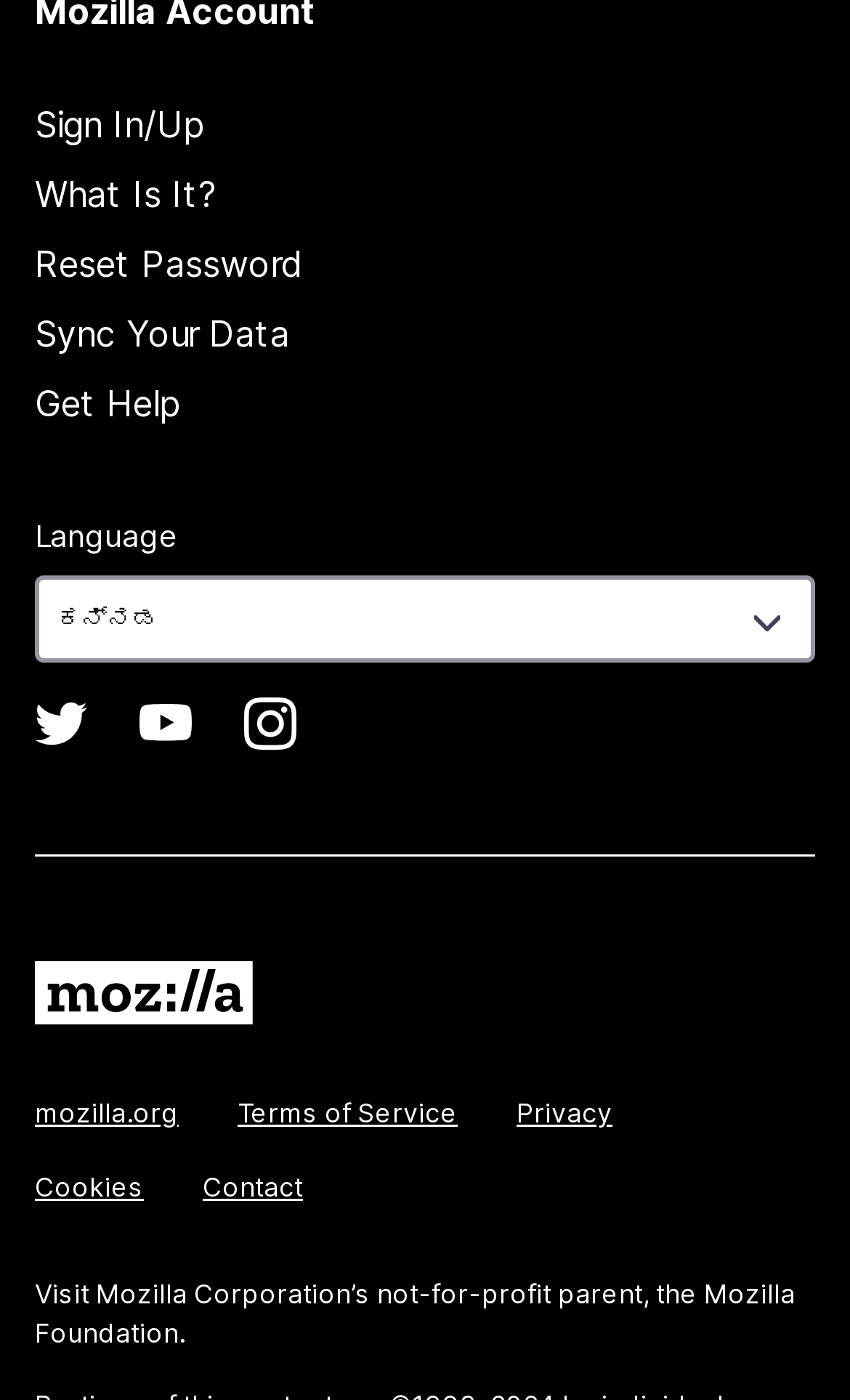Specify the bounding box coordinates of the area to click in order to execute this command: 'Learn what it is'. The coordinates should consist of four float numbers ranging from 0 to 1, and should be formatted as [left, top, right, bottom].

[0.041, 0.123, 0.254, 0.154]